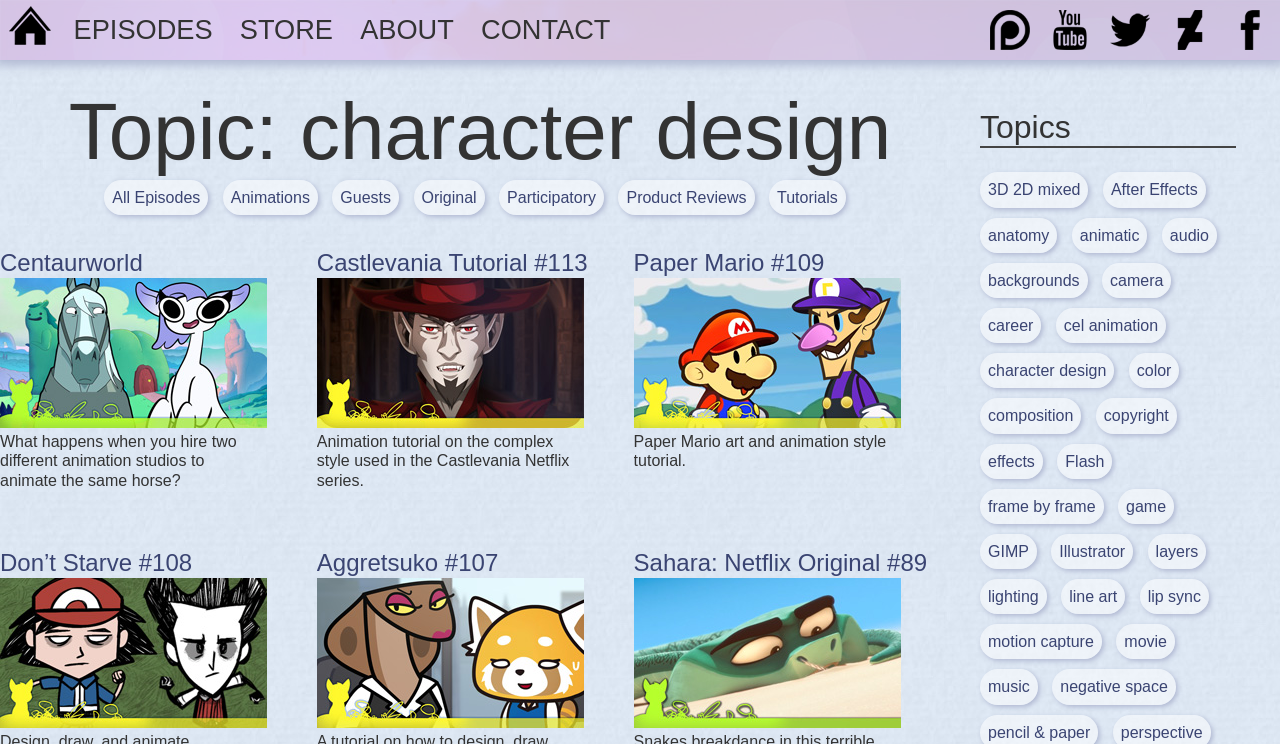Locate the bounding box coordinates of the element that should be clicked to fulfill the instruction: "Click on the 'EPISODES' link".

[0.047, 0.0, 0.177, 0.08]